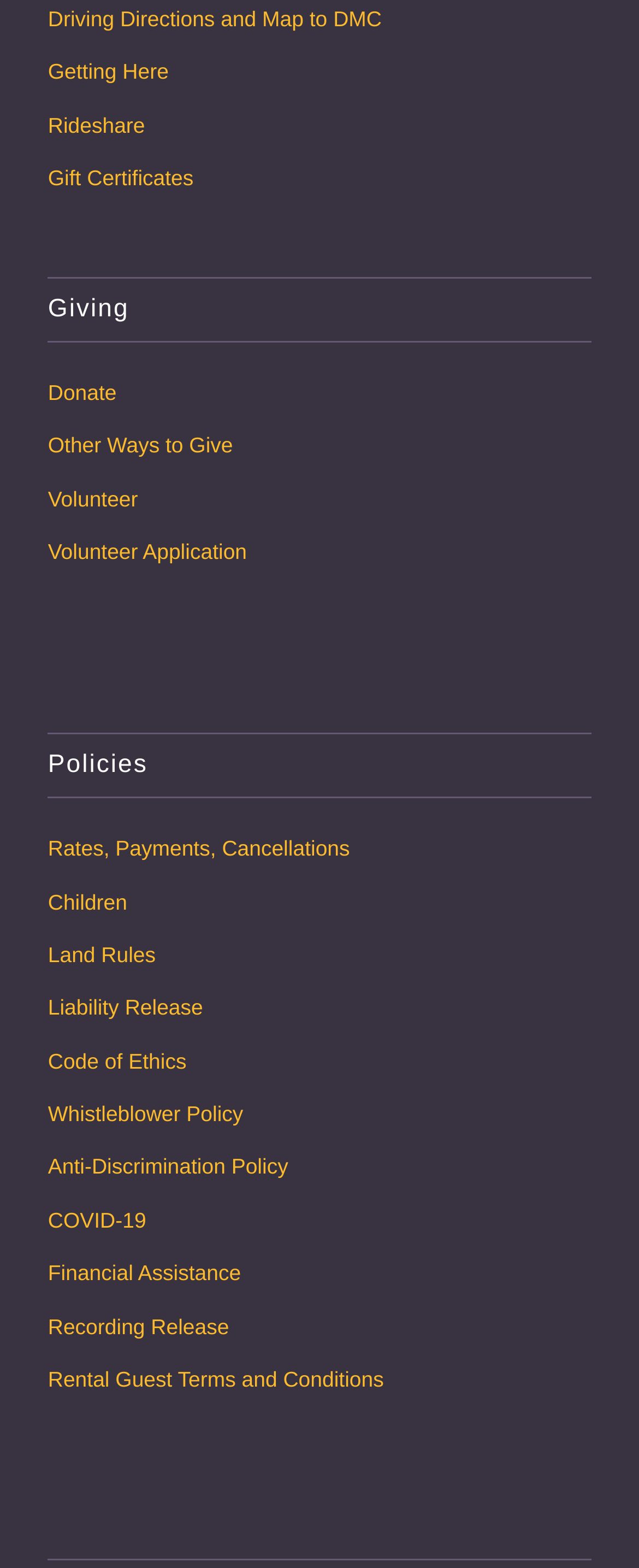Provide a brief response to the question below using one word or phrase:
What is the second link under 'Policies'?

Children